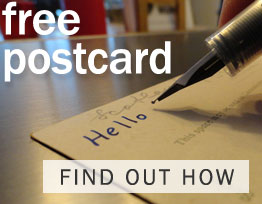Offer a comprehensive description of the image.

The image features the top portion of a postcard, prominently displaying the word "Hello" written in blue ink. A person's hand, holding a fountain pen, is skillfully poised above the postcard, suggesting an invitation to the viewer to engage in the art of handwritten communication. The text overlay emphasizes "free postcard" in bold letters, alongside a call to action that reads "FIND OUT HOW." This suggests a promotion or an offer, enticing viewers to learn more about acquiring a free postcard, which might evoke feelings of nostalgia and encourage personal connections through the mail. The warm tones and inviting layout create a friendly and approachable atmosphere.